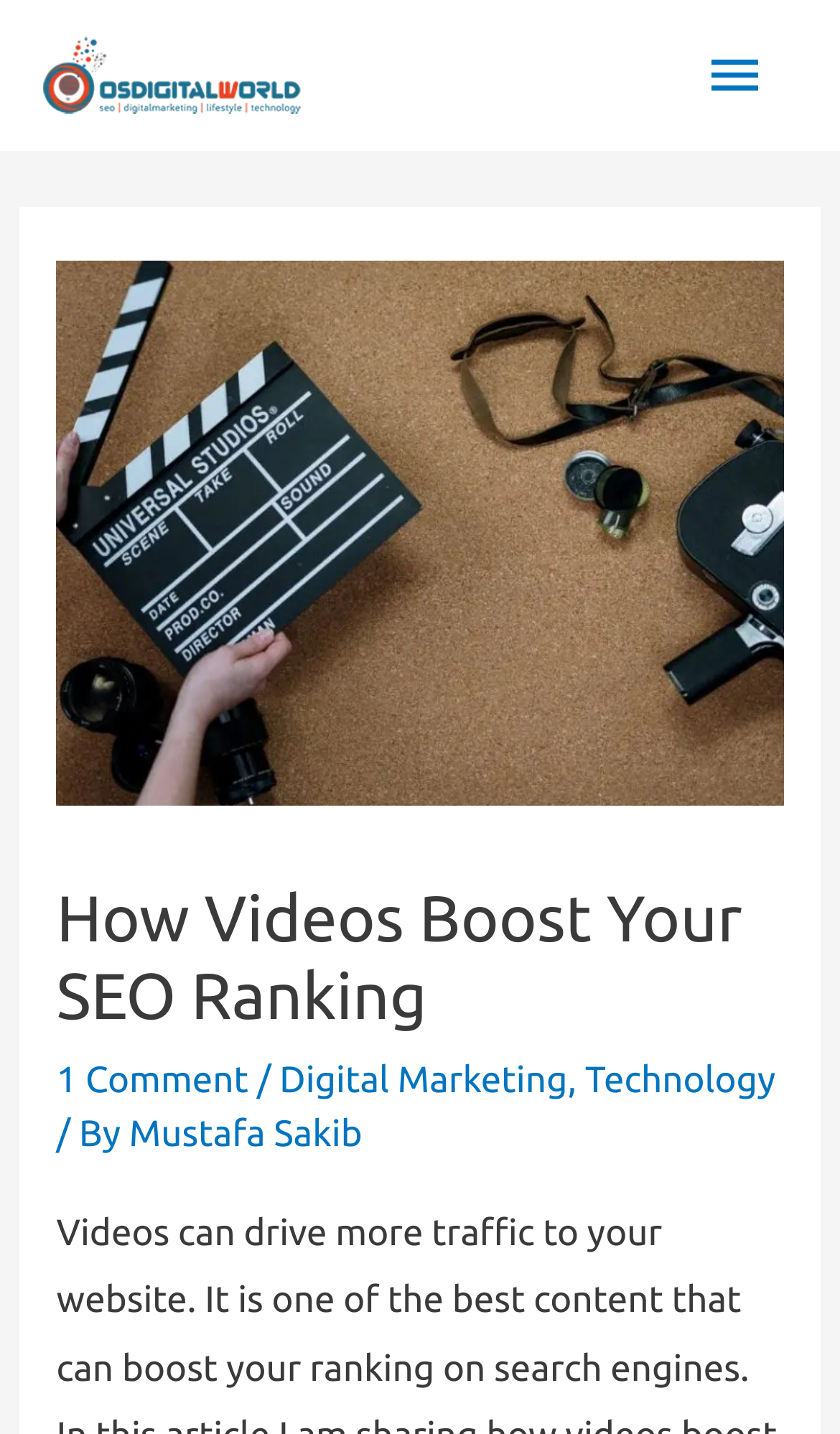Use a single word or phrase to answer the question: 
What is the position of the main menu button?

Top right